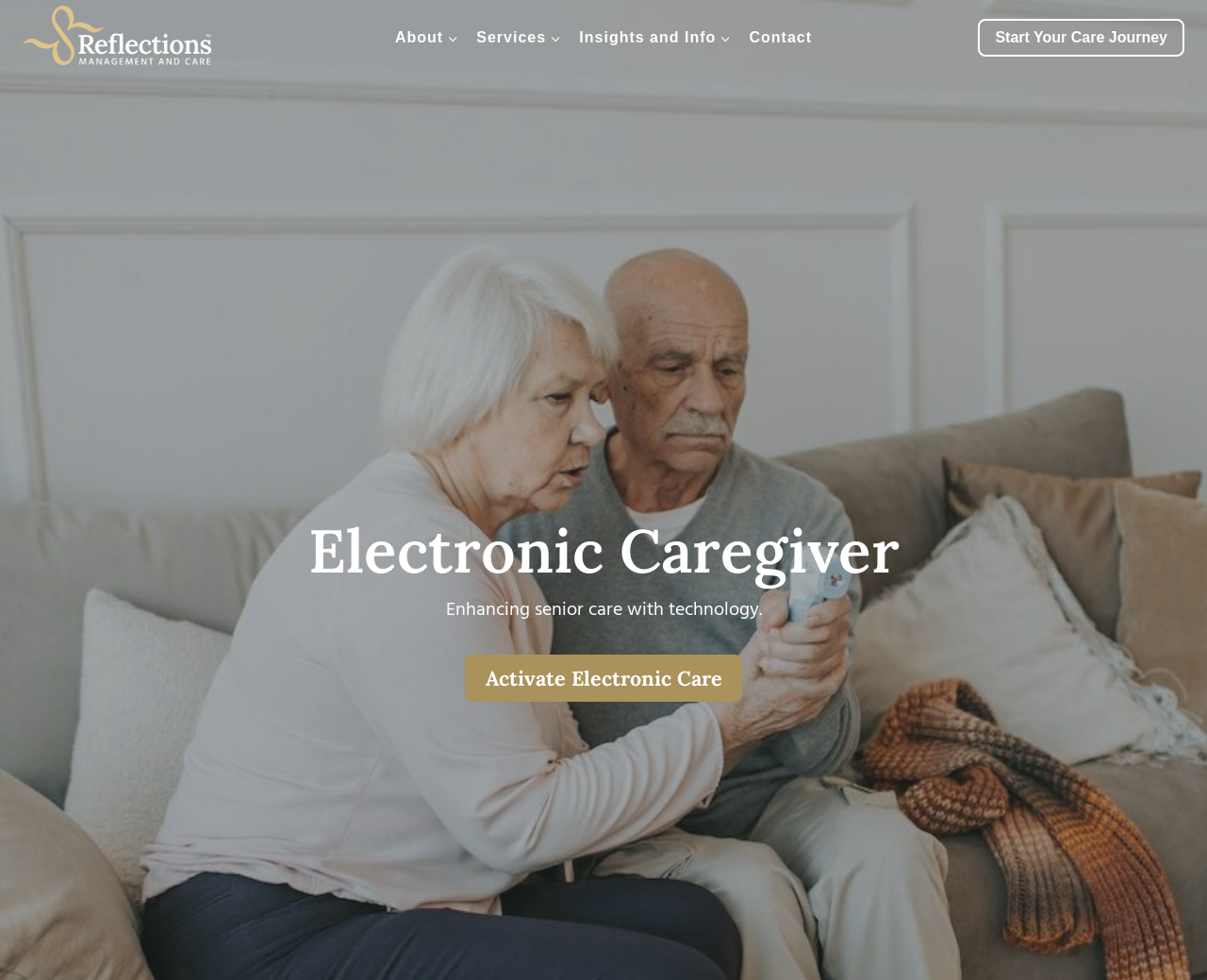Give a detailed overview of the webpage's appearance and contents.

The webpage is about Electronic Caregiver, a service that enhances senior care with technology. At the top left corner, there is a logo and a link to "Reflections Management & Care". Below the logo, there is a primary navigation menu that spans across the top of the page, containing links to "About", "Services", "Insights and Info", and "Contact". Each of these links has a corresponding button to access child menus.

On the right side of the page, there is a prominent call-to-action link "Start Your Care Journey". Below this link, there is a heading that reads "Electronic Caregiver", followed by a paragraph of text that summarizes the service, stating that it enhances senior care with technology. There is also a link to "Activate Electronic Care" below the paragraph.

Overall, the webpage has a simple and organized layout, with clear headings and concise text that effectively communicates the purpose of Electronic Caregiver.